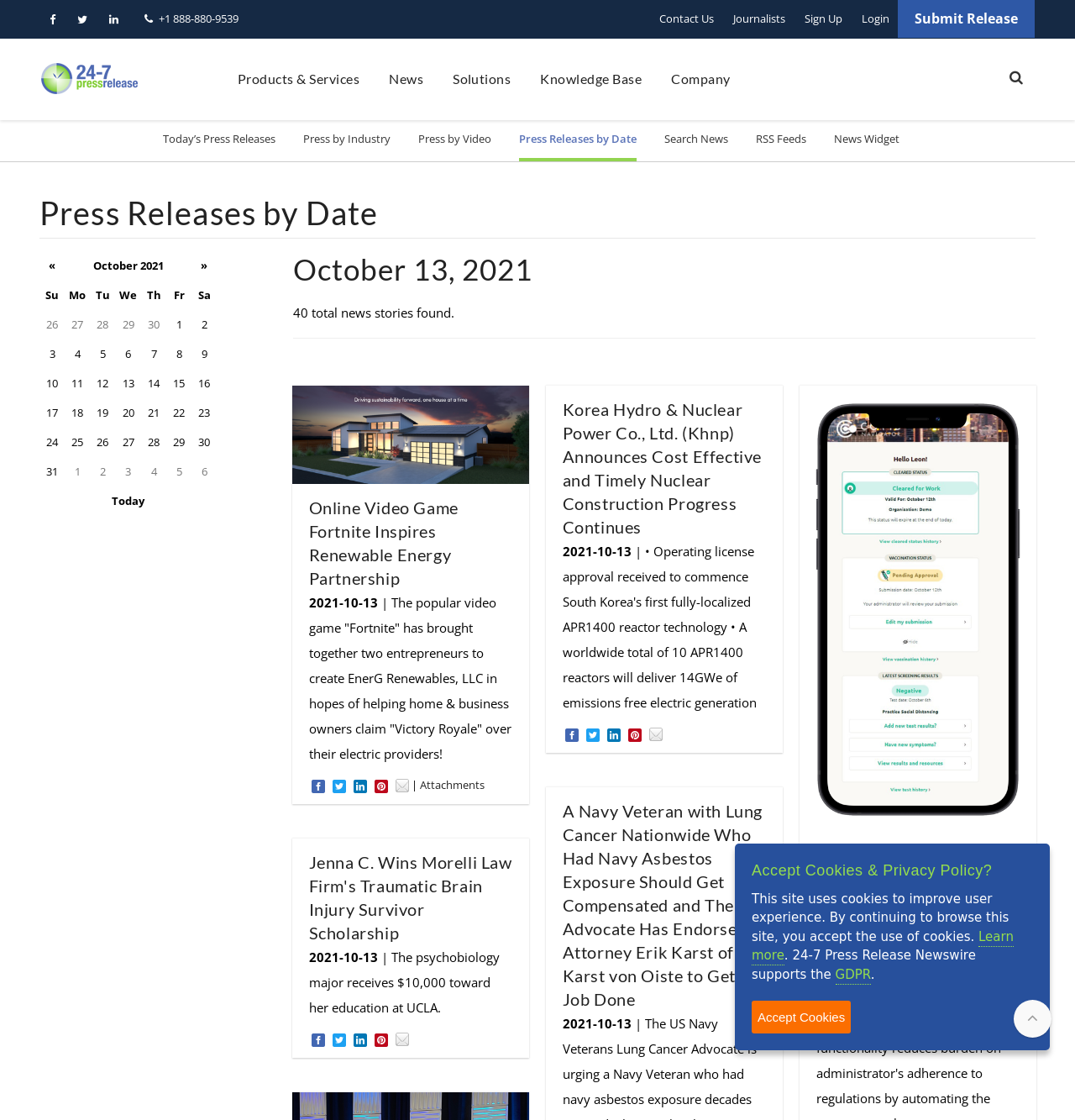Can you give a detailed response to the following question using the information from the image? How many navigation links are present in the top menu?

The top menu has links to 'Products & Services', 'News', 'Solutions', 'Knowledge Base', 'Company', and an unknown link represented by ''. Therefore, there are 6 navigation links present in the top menu.